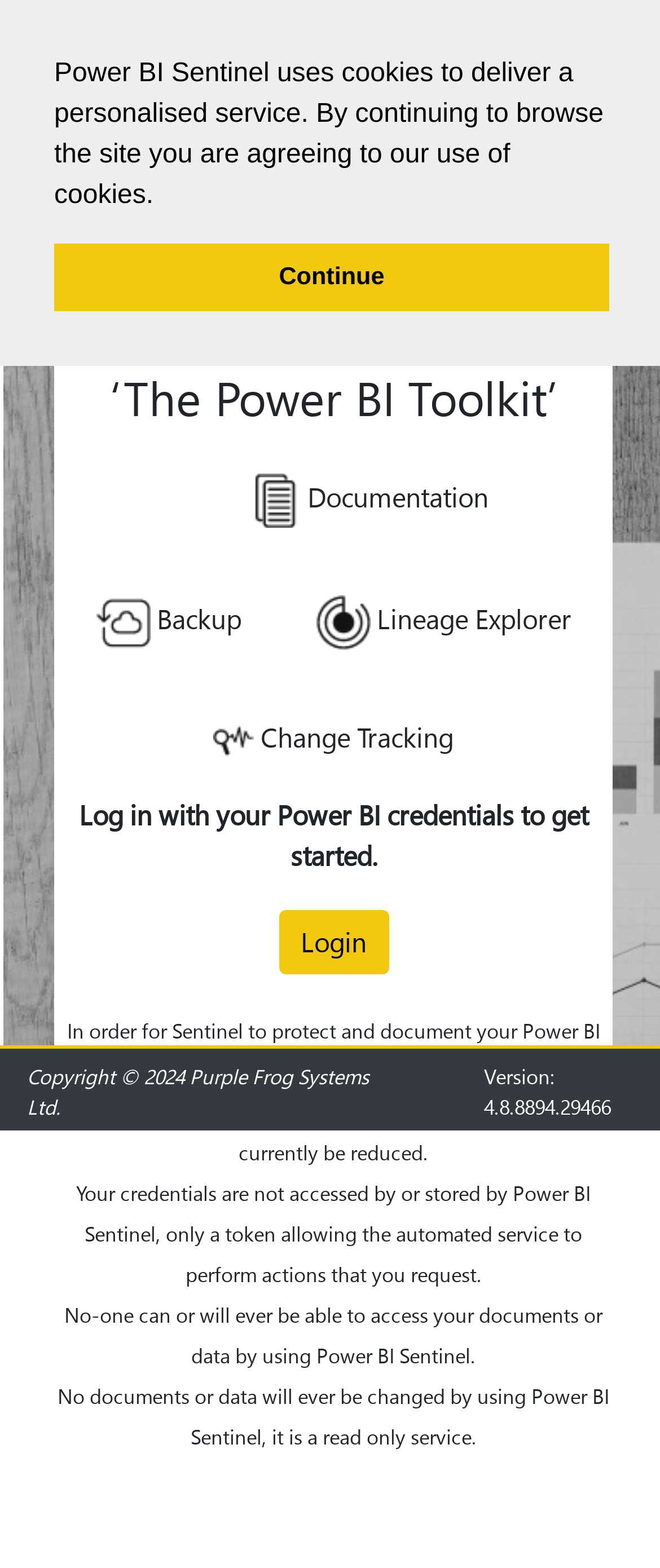What is the purpose of Power BI Sentinel?
Answer the question with as much detail as possible.

Based on the webpage, Power BI Sentinel is a service that needs access to the user's Power BI account to protect and document their Power BI documents. This is stated in the text 'In order for Sentinel to protect and document your Power BI documents it needs access to your Power BI account.'